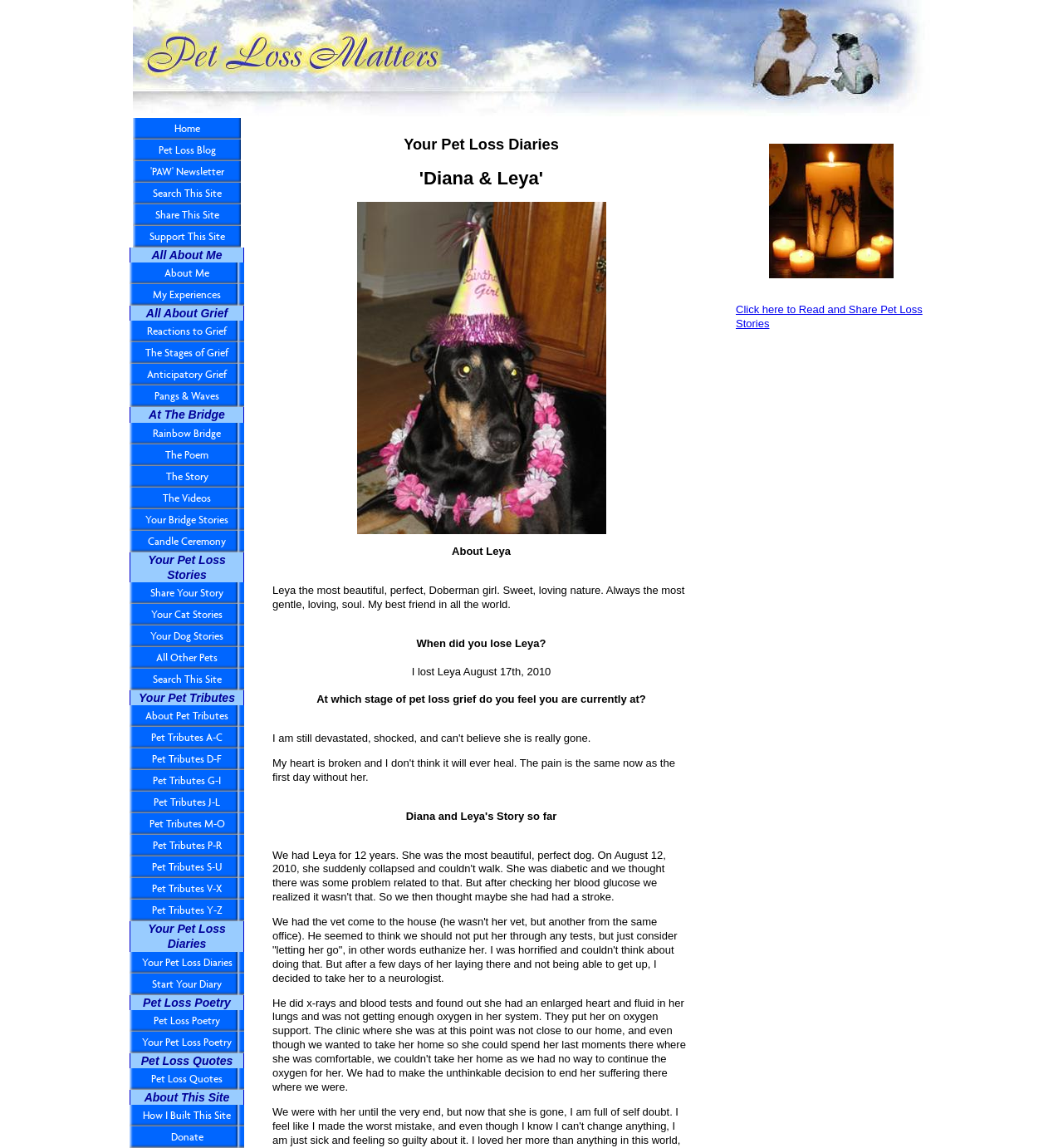Specify the bounding box coordinates (top-left x, top-left y, bottom-right x, bottom-right y) of the UI element in the screenshot that matches this description: The Poem

[0.122, 0.387, 0.23, 0.406]